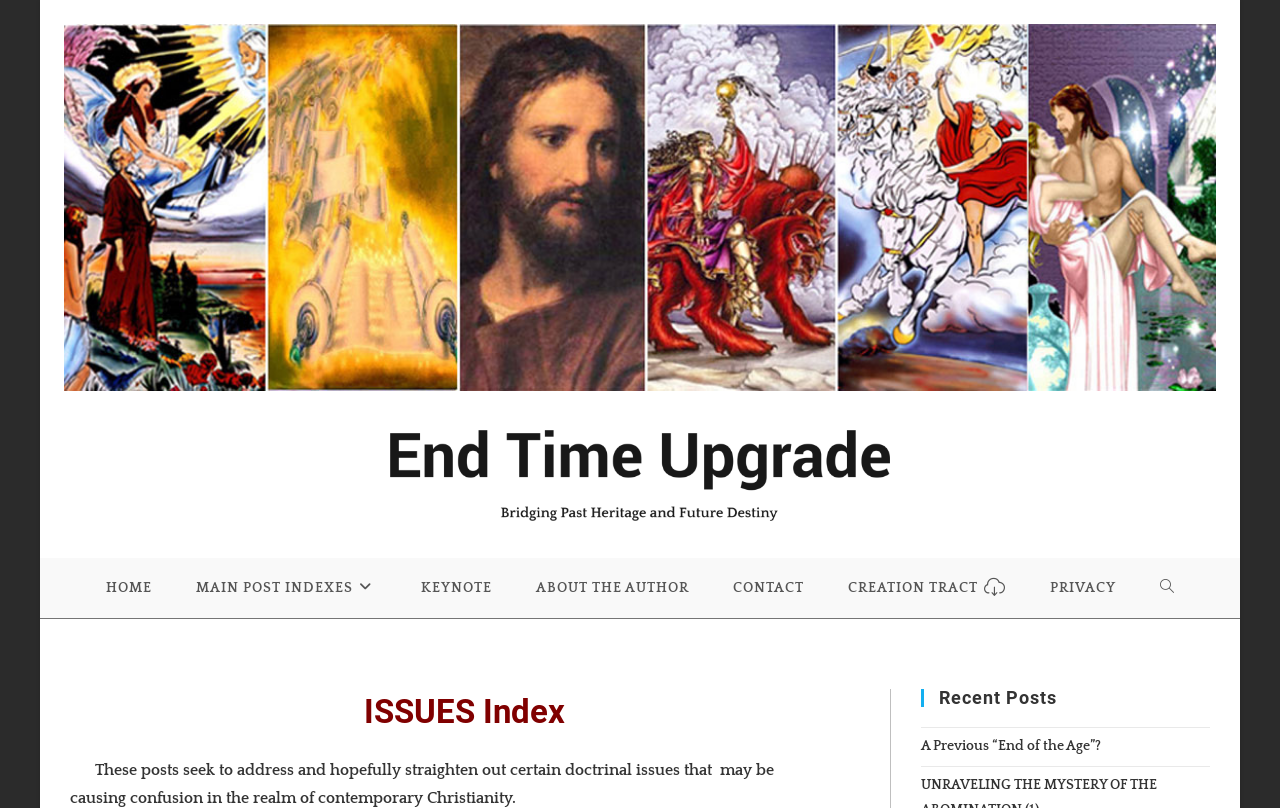What is the topic of the recent posts?
Look at the screenshot and respond with one word or a short phrase.

End of the Age